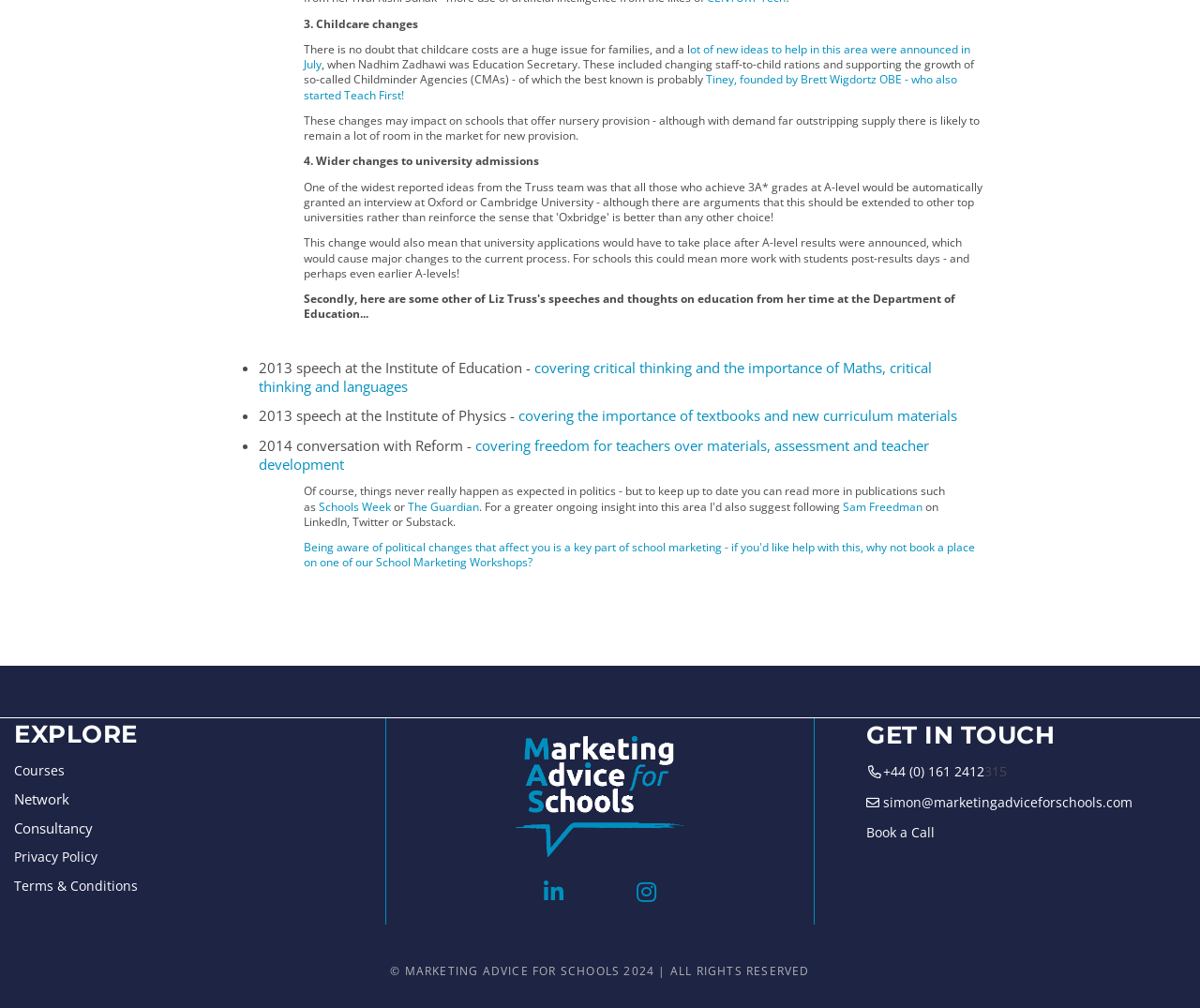Please mark the clickable region by giving the bounding box coordinates needed to complete this instruction: "Get in touch via '+44 (0) 161 2412 315'".

[0.736, 0.757, 0.82, 0.774]